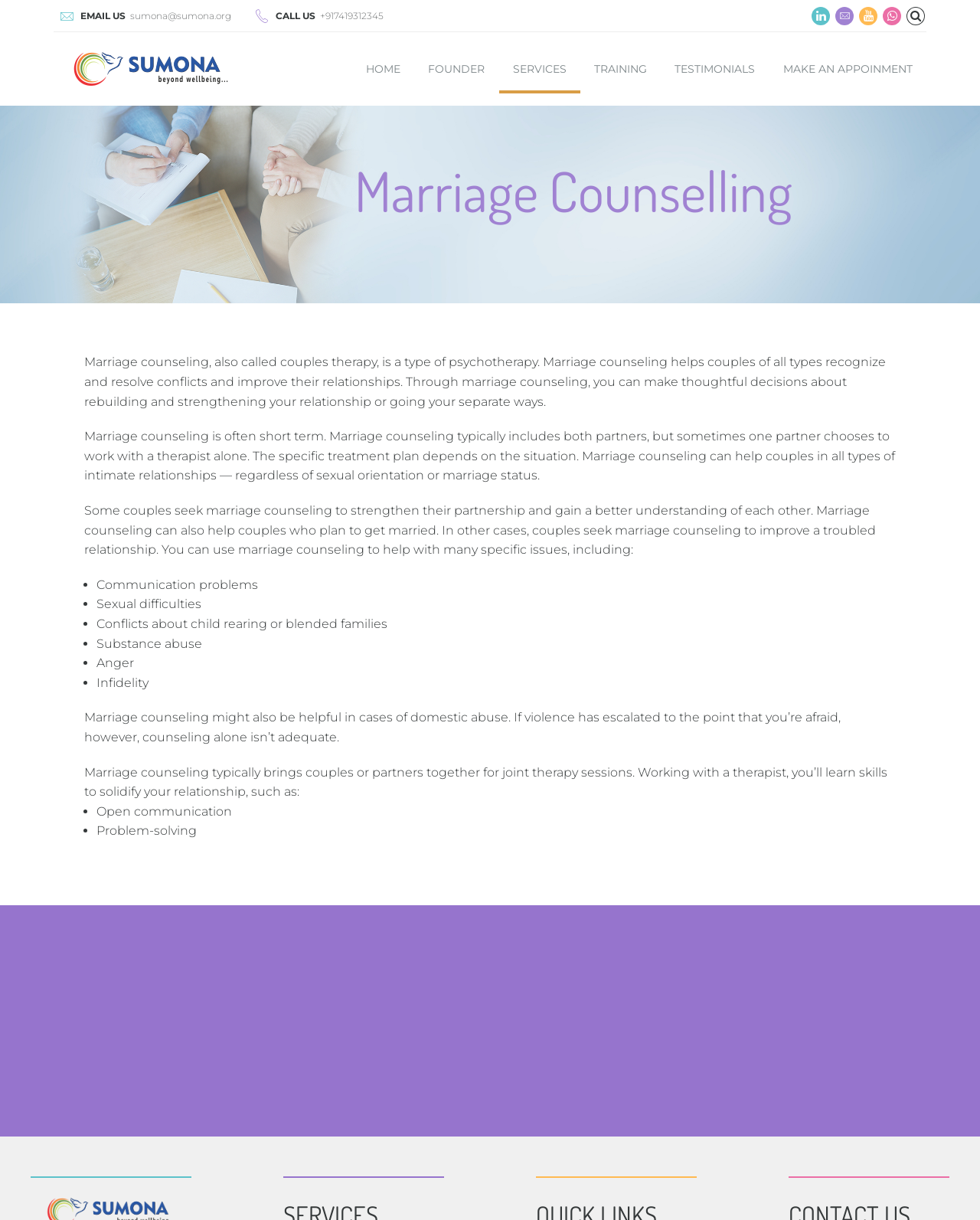Determine the bounding box for the UI element as described: "FOLLOW THE SWAPPS". The coordinates should be represented as four float numbers between 0 and 1, formatted as [left, top, right, bottom].

None